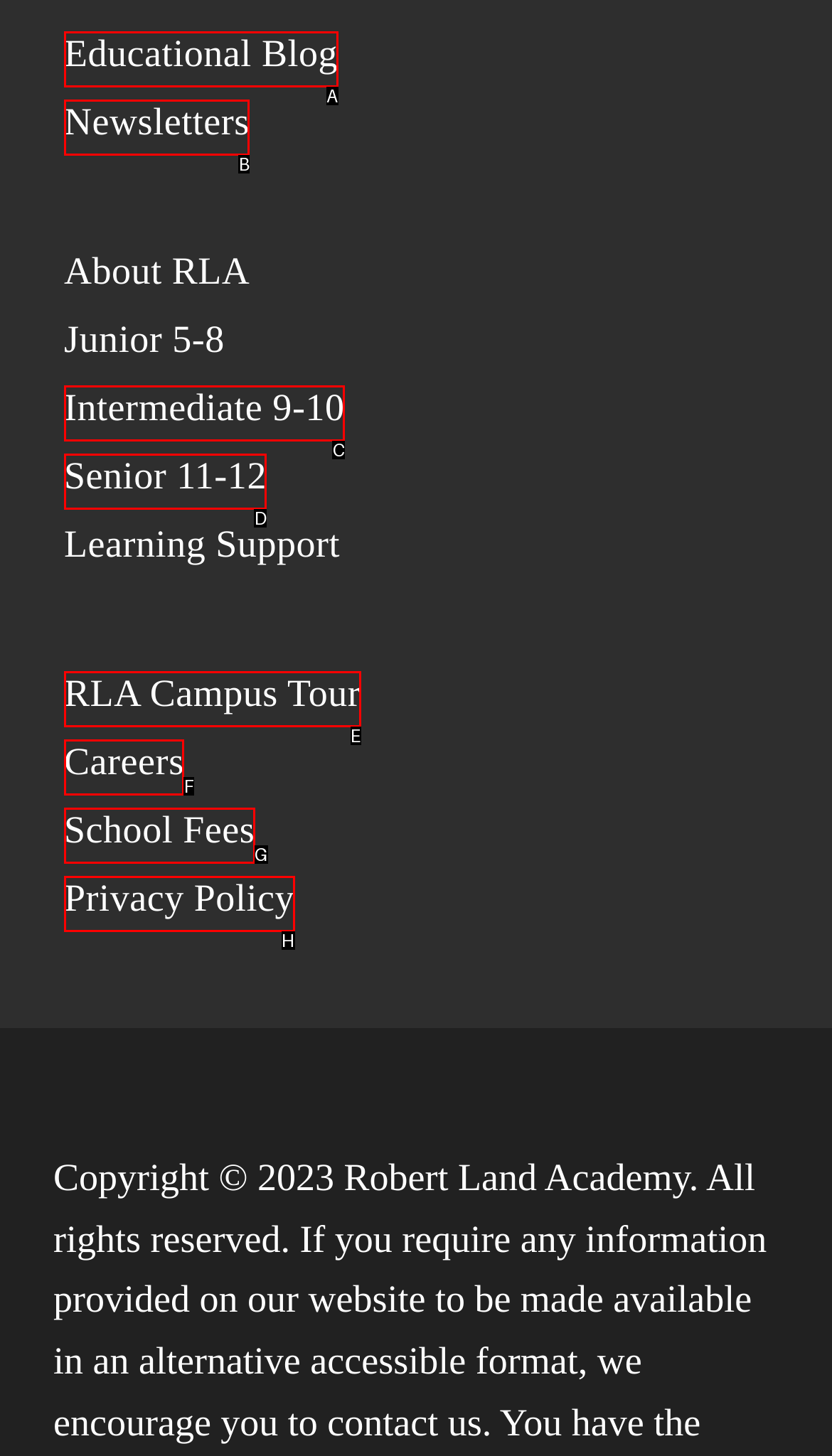Match the option to the description: RLA Campus Tour
State the letter of the correct option from the available choices.

E